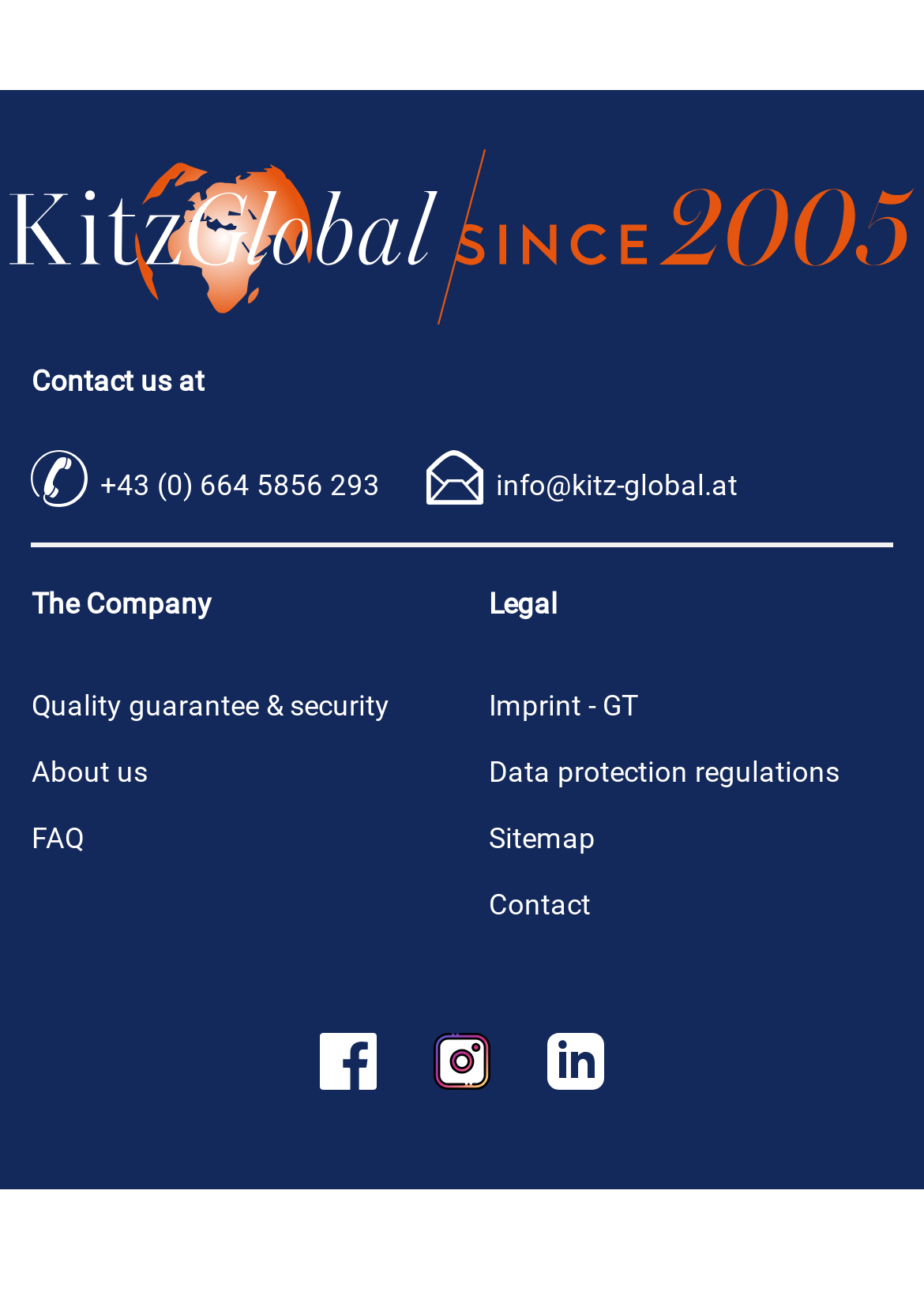What is the company's phone number?
Provide a detailed answer to the question, using the image to inform your response.

I found the company's phone number by looking at the text next to the 'Call us' image, which is '+43 (0) 664 5856 293'.